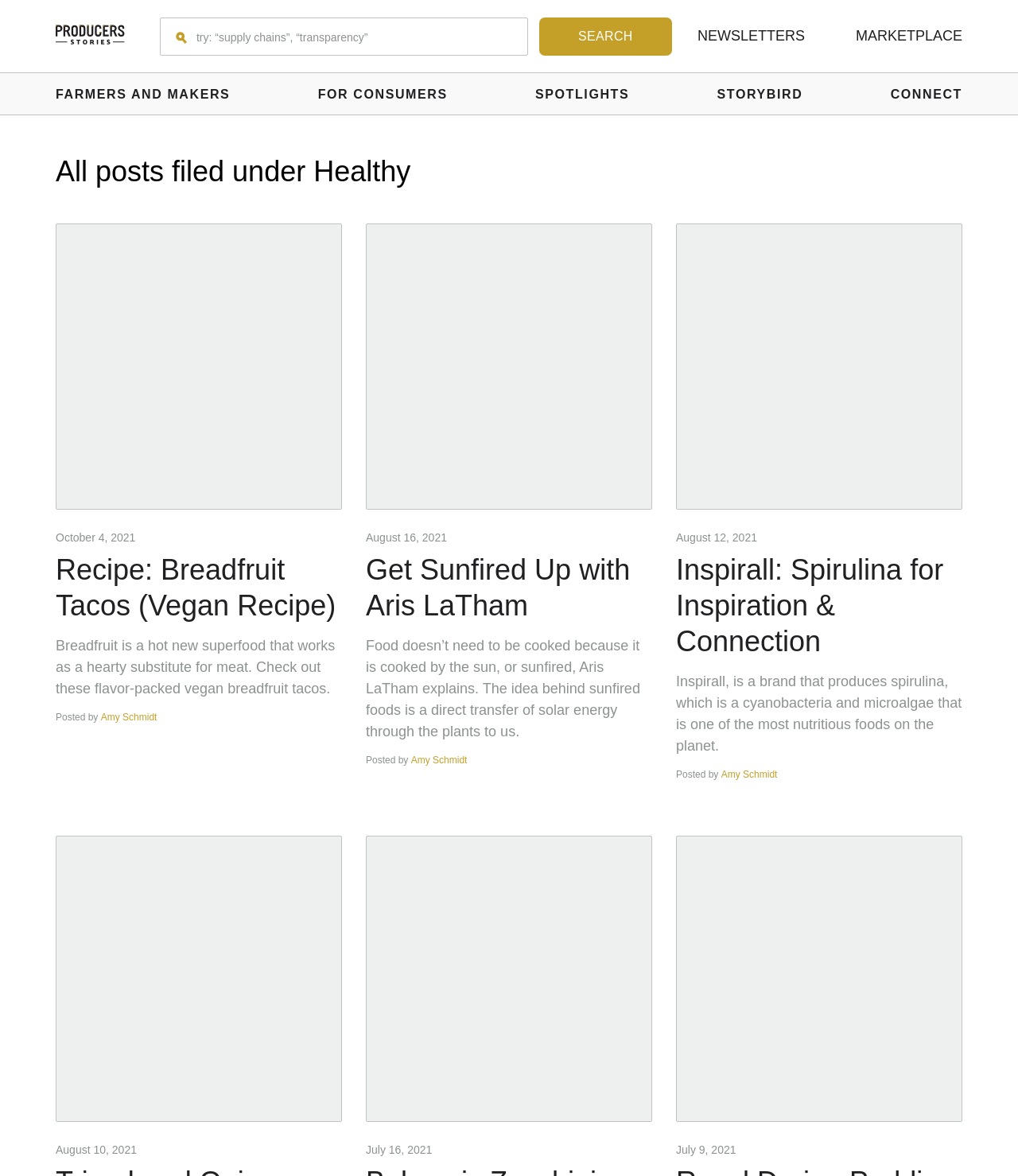Given the element description: "Spotlights", predict the bounding box coordinates of this UI element. The coordinates must be four float numbers between 0 and 1, given as [left, top, right, bottom].

[0.526, 0.074, 0.618, 0.087]